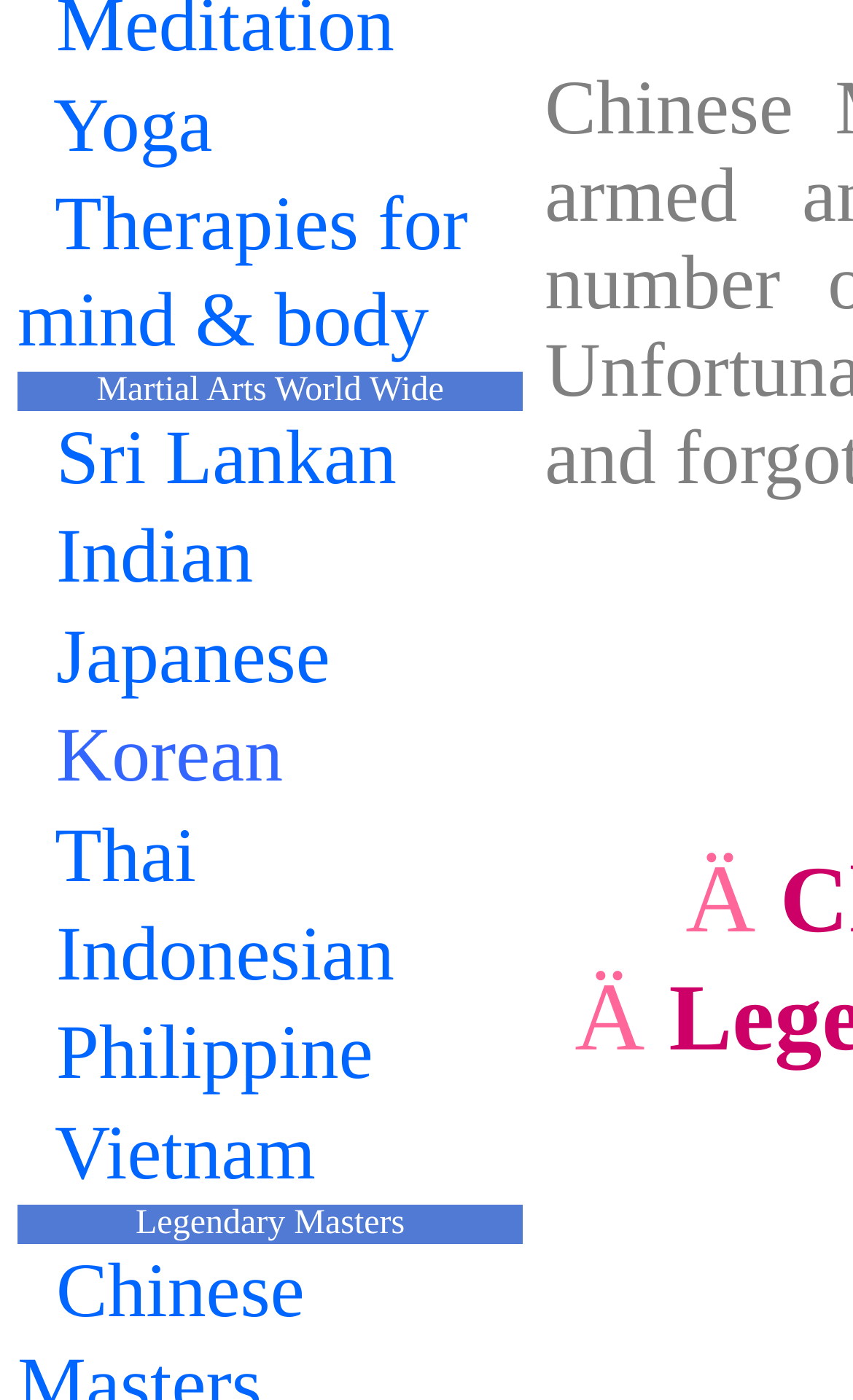Kindly provide the bounding box coordinates of the section you need to click on to fulfill the given instruction: "Click on Meditation".

[0.066, 0.018, 0.462, 0.041]